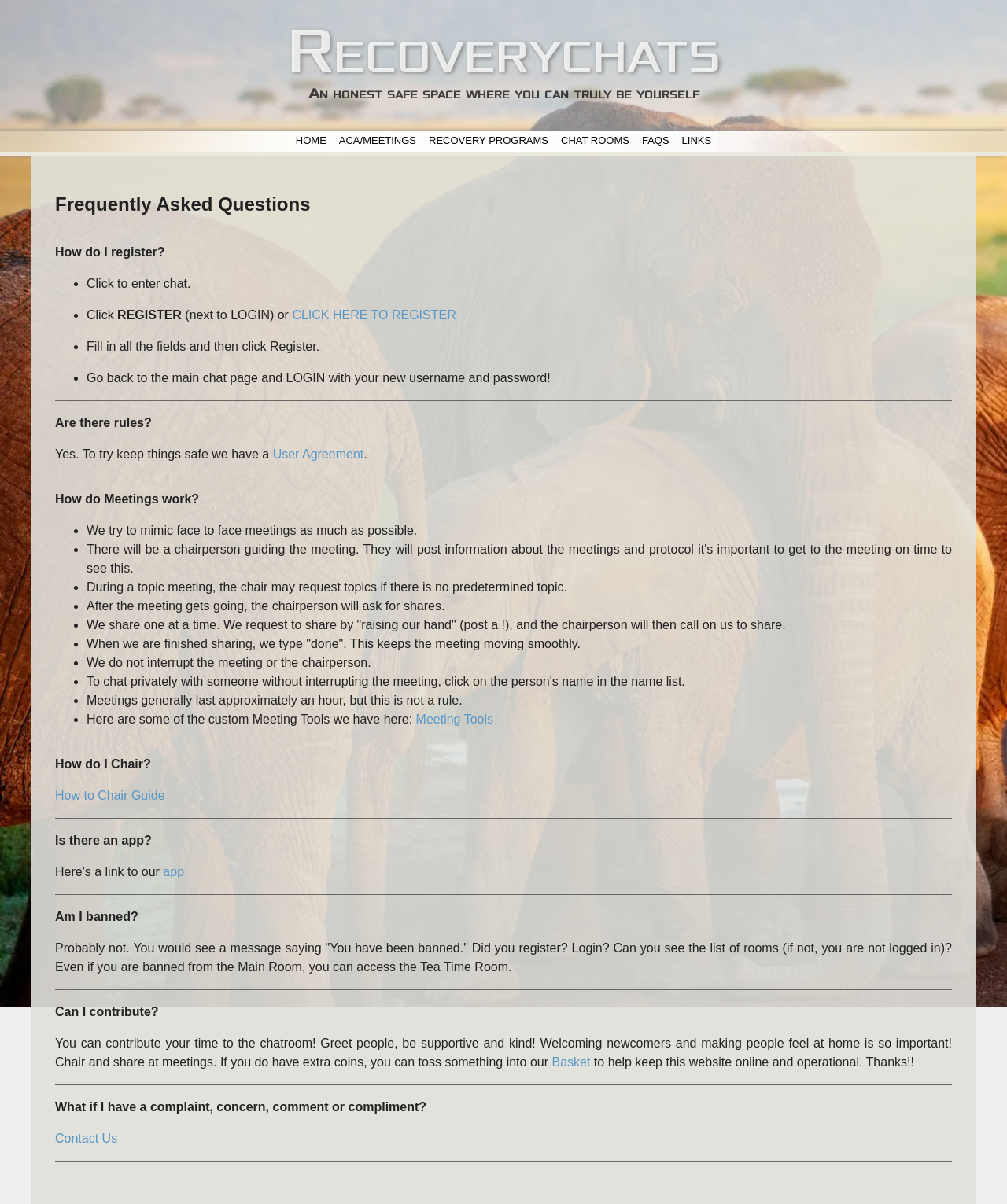Please provide a detailed answer to the question below based on the screenshot: 
What happens if I am banned from the Main Room?

The webpage explains what happens if a user is banned from the Main Room, specifically in the FAQ section, in the question 'Am I banned?' The answer reassures users that even if they are banned from the Main Room, they can still access the Tea Time Room.